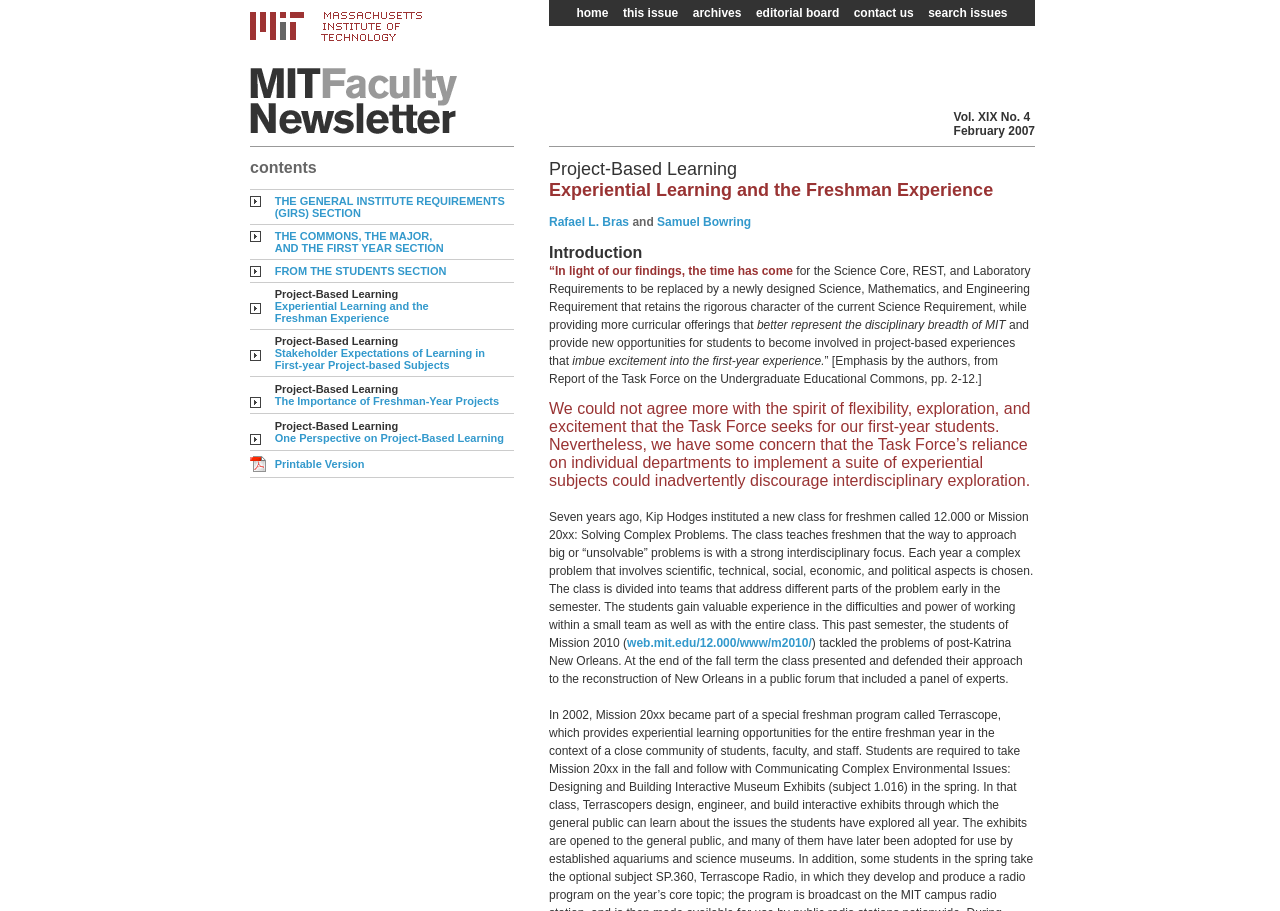Locate the bounding box coordinates of the element that needs to be clicked to carry out the instruction: "read Experiential Learning and the Freshman Experience". The coordinates should be given as four float numbers ranging from 0 to 1, i.e., [left, top, right, bottom].

[0.215, 0.329, 0.335, 0.356]